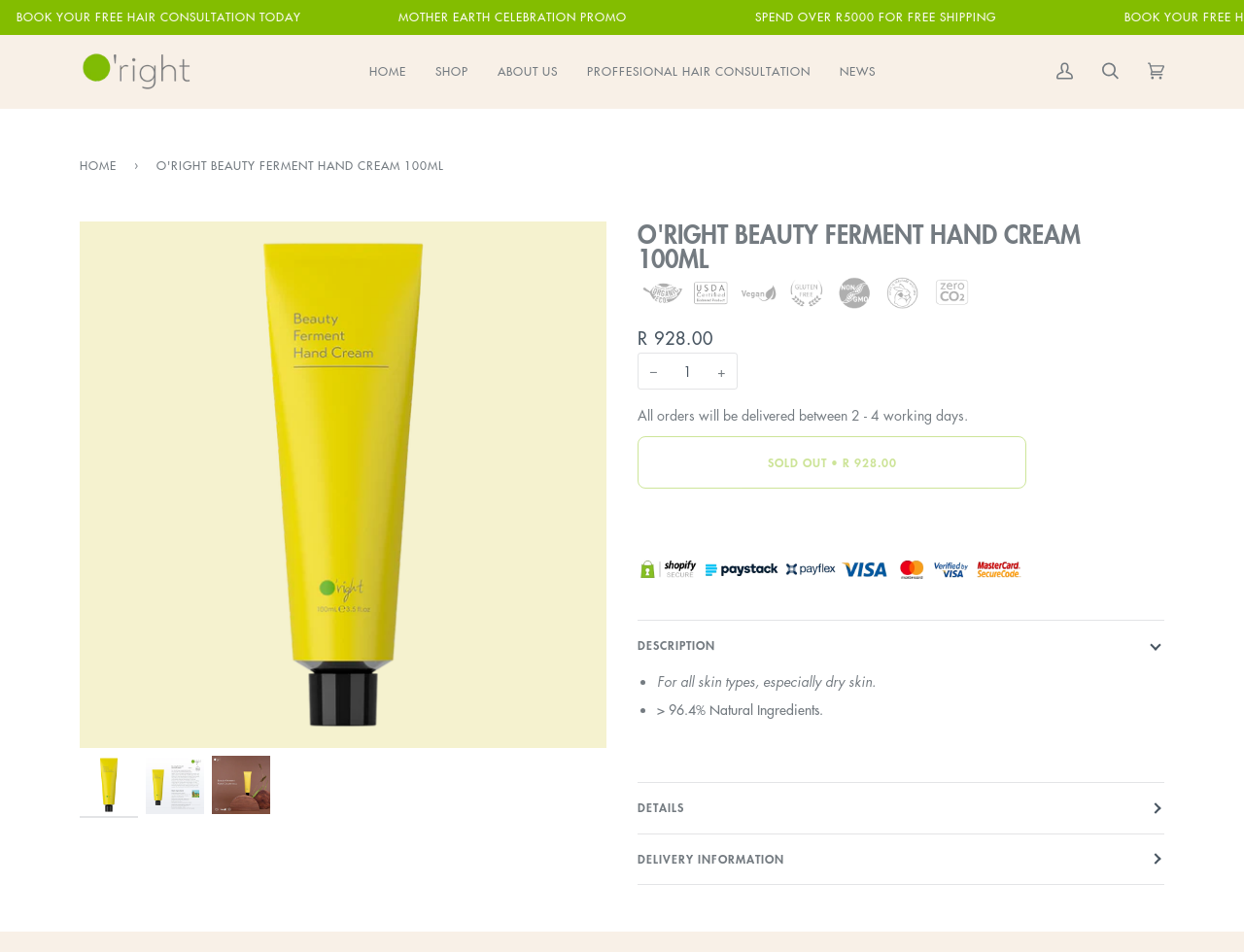Please predict the bounding box coordinates of the element's region where a click is necessary to complete the following instruction: "Go to home page". The coordinates should be represented by four float numbers between 0 and 1, i.e., [left, top, right, bottom].

[0.285, 0.037, 0.338, 0.113]